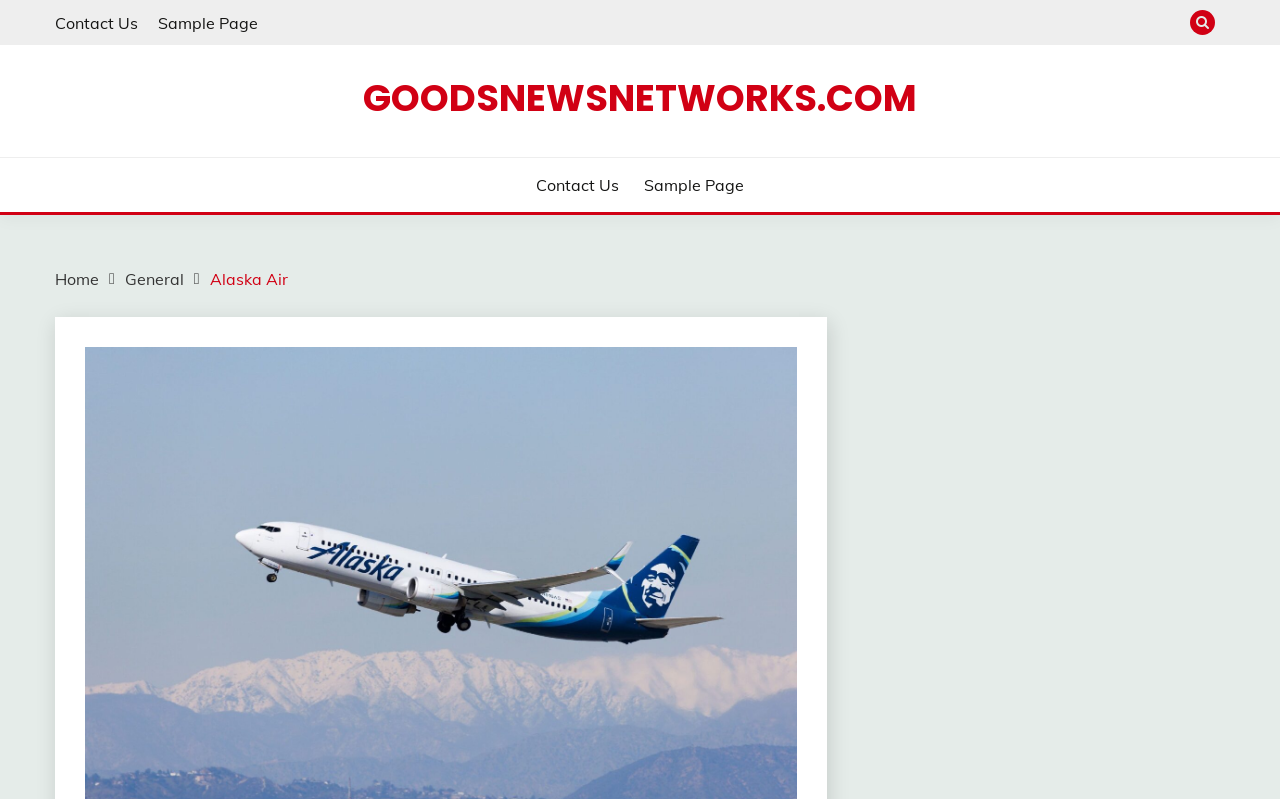Determine the coordinates of the bounding box that should be clicked to complete the instruction: "go to home page". The coordinates should be represented by four float numbers between 0 and 1: [left, top, right, bottom].

[0.043, 0.336, 0.077, 0.361]